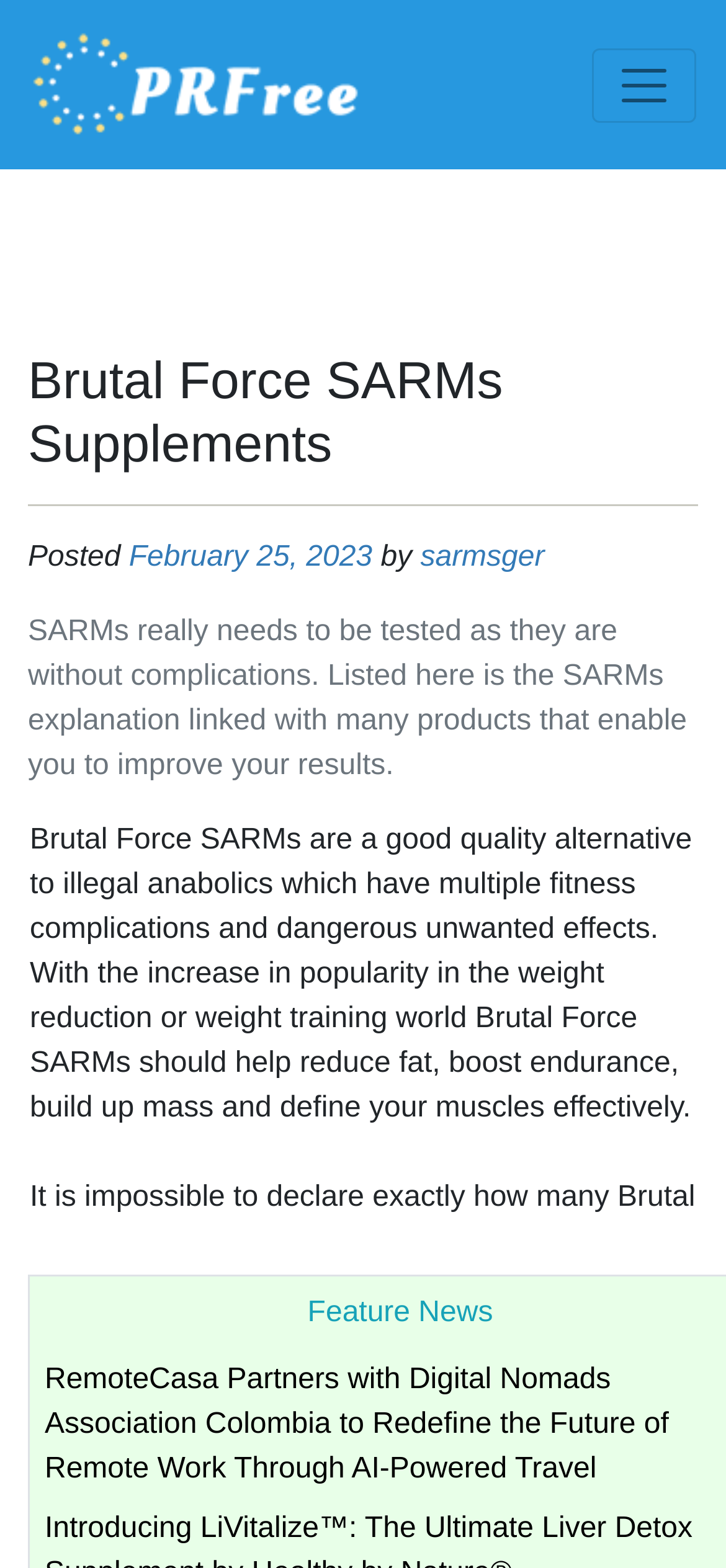Answer the question below in one word or phrase:
When was the post published?

February 25, 2023